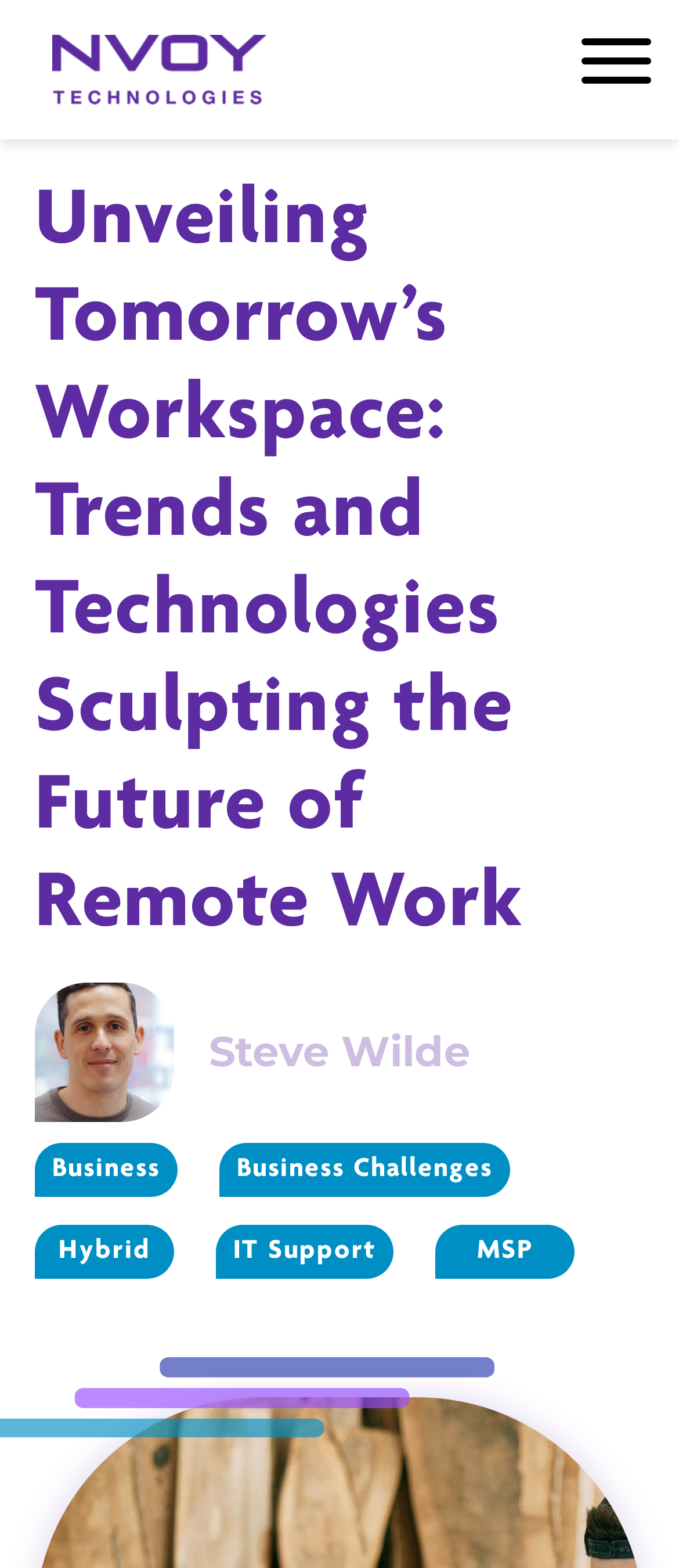Answer the question below with a single word or a brief phrase: 
What are the categories of business challenges?

Business, Hybrid, IT Support, MSP